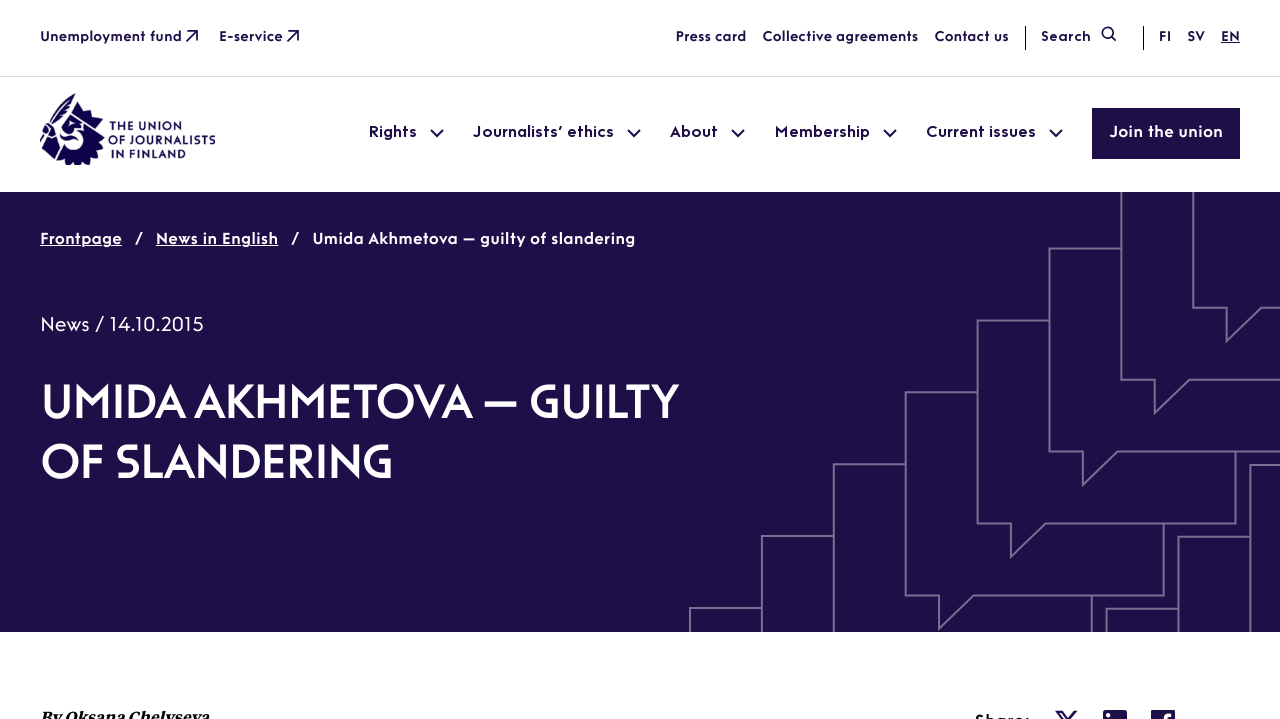Please specify the bounding box coordinates of the region to click in order to perform the following instruction: "Go to 'Unemployment fund'".

[0.031, 0.038, 0.158, 0.068]